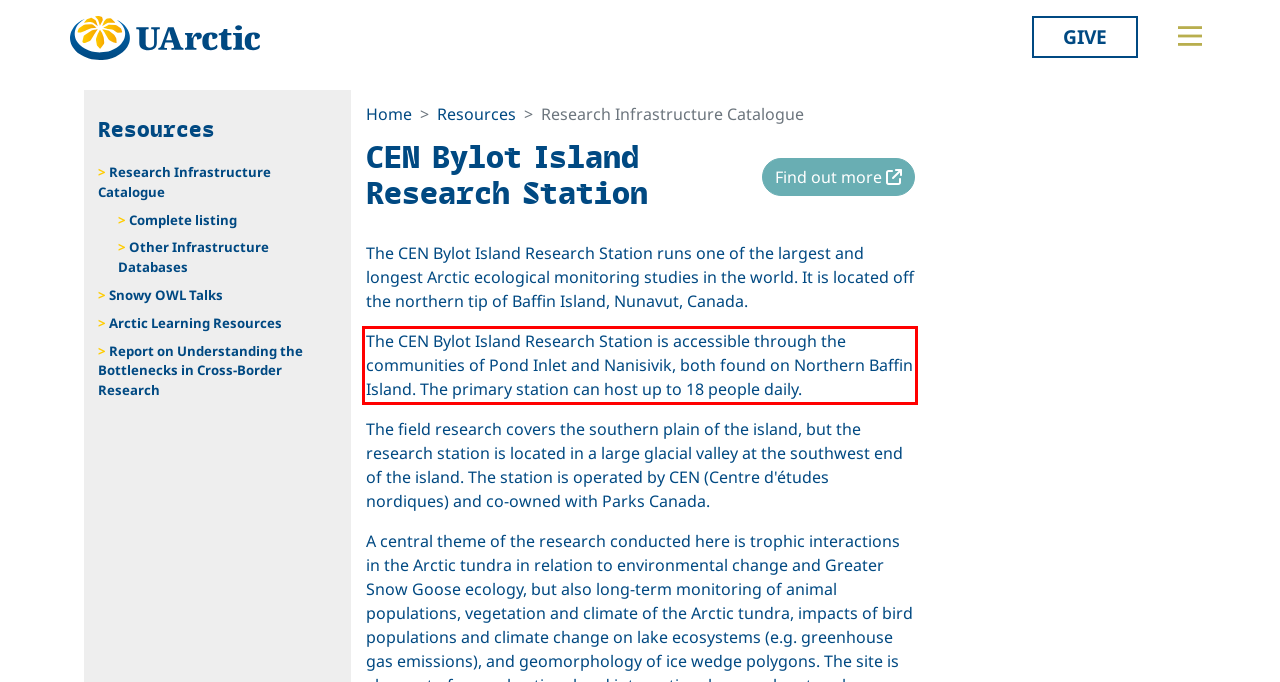Identify the text within the red bounding box on the webpage screenshot and generate the extracted text content.

The CEN Bylot Island Research Station is accessible through the communities of Pond Inlet and Nanisivik, both found on Northern Baffin Island. The primary station can host up to 18 people daily.